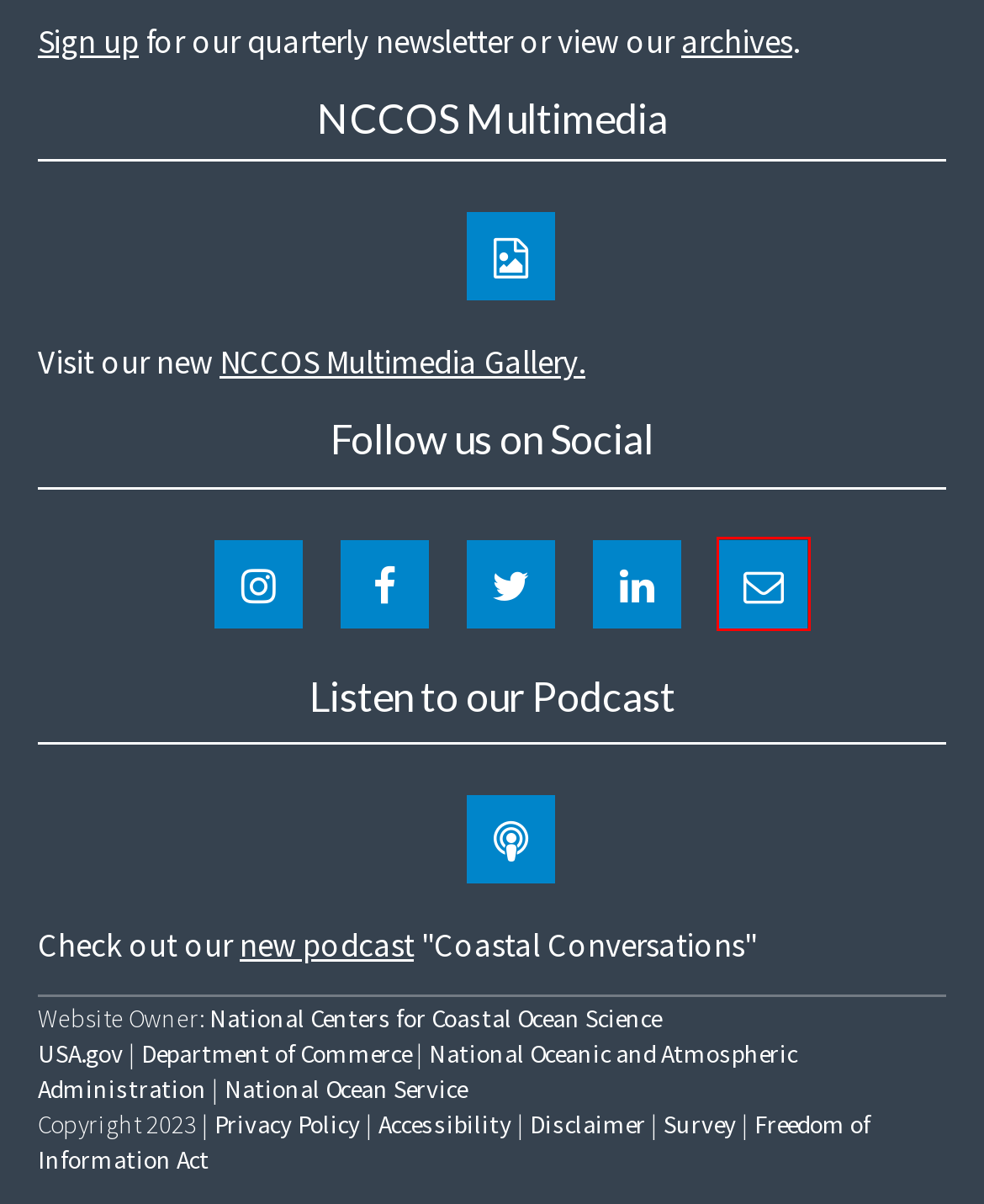Look at the screenshot of a webpage, where a red bounding box highlights an element. Select the best description that matches the new webpage after clicking the highlighted element. Here are the candidates:
A. Website Disclaimer - NCCOS Coastal Science Website
B. Making government services easier to find | USAGov
C. Privacy Policy - NCCOS Coastal Science Website
D. Accessibility - NCCOS Coastal Science Website
E. Survey - NCCOS Coastal Science Website
F. NOAA's National Ocean Service
G. Contact - NCCOS Coastal Science Website
H. Podcasts - NCCOS Coastal Science Website

G